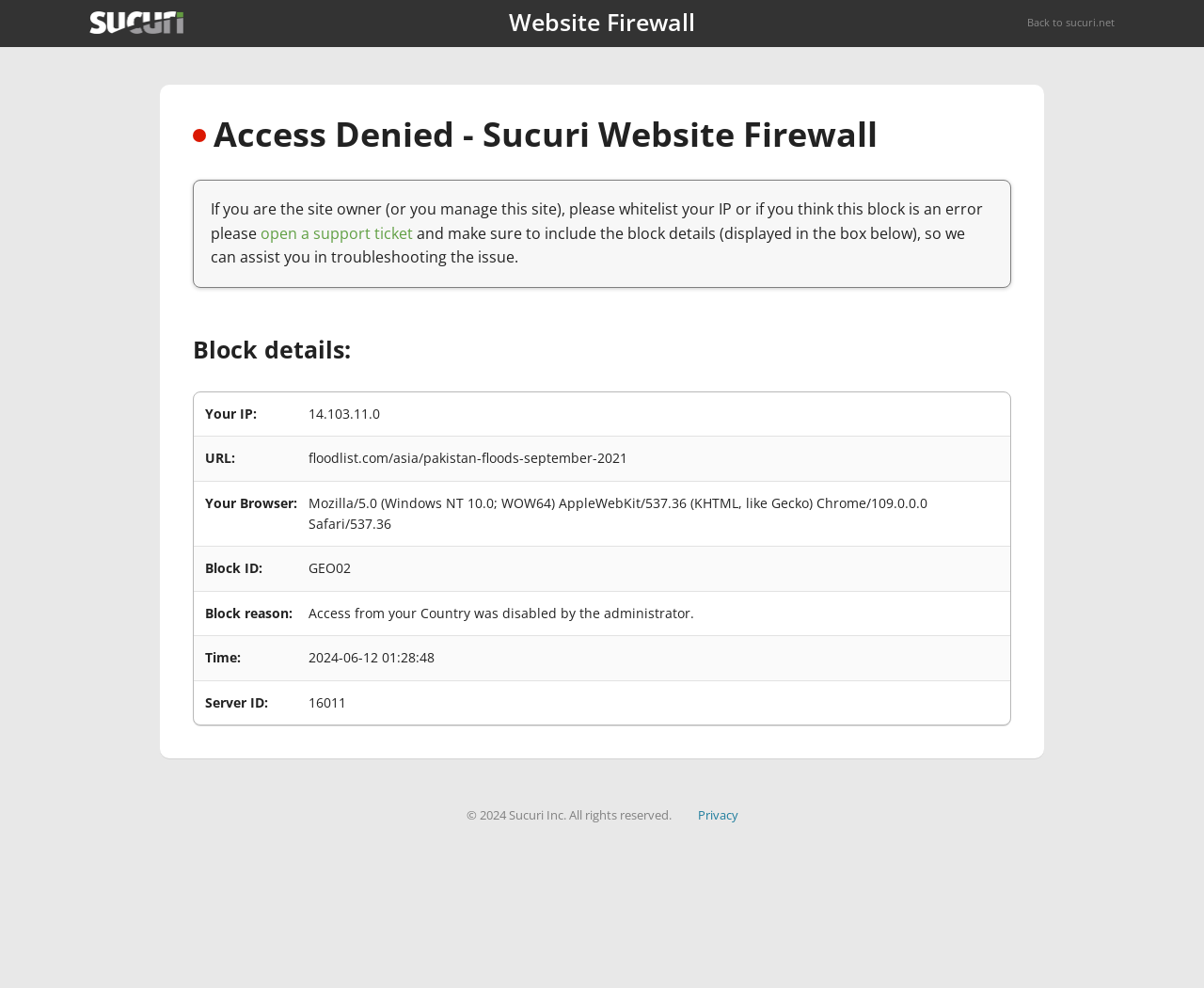Provide the bounding box coordinates for the specified HTML element described in this description: "Back to sucuri.net". The coordinates should be four float numbers ranging from 0 to 1, in the format [left, top, right, bottom].

[0.853, 0.014, 0.926, 0.031]